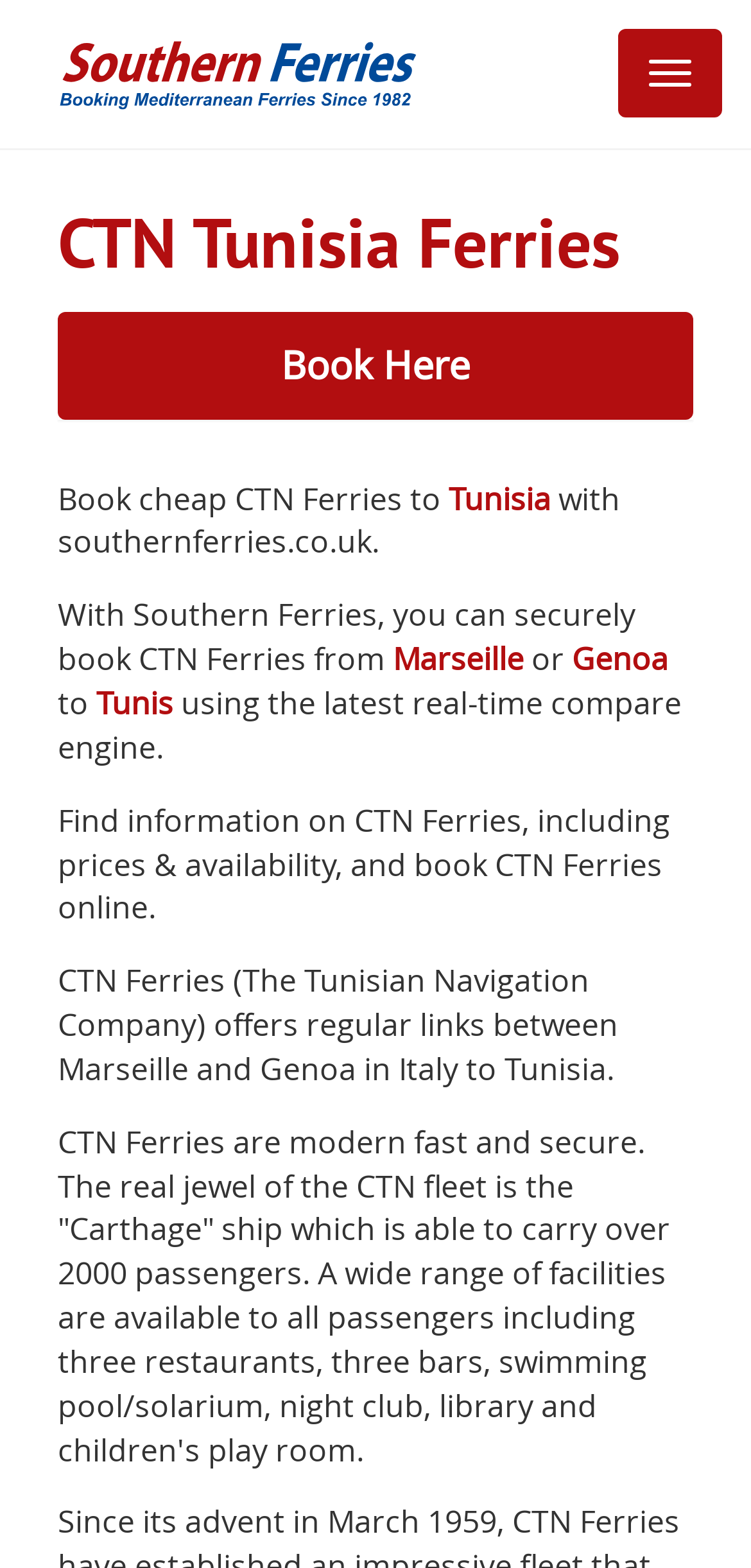Describe the webpage meticulously, covering all significant aspects.

The webpage is about CTN Tunisia Ferries, where users can book ferries with Southern Ferries. At the top right corner, there is a "Toggle navigation" button. On the top left, there is a link to "Southern Ferries Travel". 

Below the top section, there is a prominent heading "CTN Tunisia Ferries". Next to it, on the right side, is a "Book Here" button. 

Below the heading, there is a paragraph of text that starts with "Book cheap CTN Ferries to Tunisia" and continues to describe the benefits of booking with Southern Ferries. This paragraph includes links to "Tunisia", "Marseille", "Genoa", and "Tunis". 

Further down, there is another paragraph that provides more information about CTN Ferries, including their routes and facilities. This paragraph is followed by a longer text that describes the "Carthage" ship, its capacity, and the amenities available to passengers.